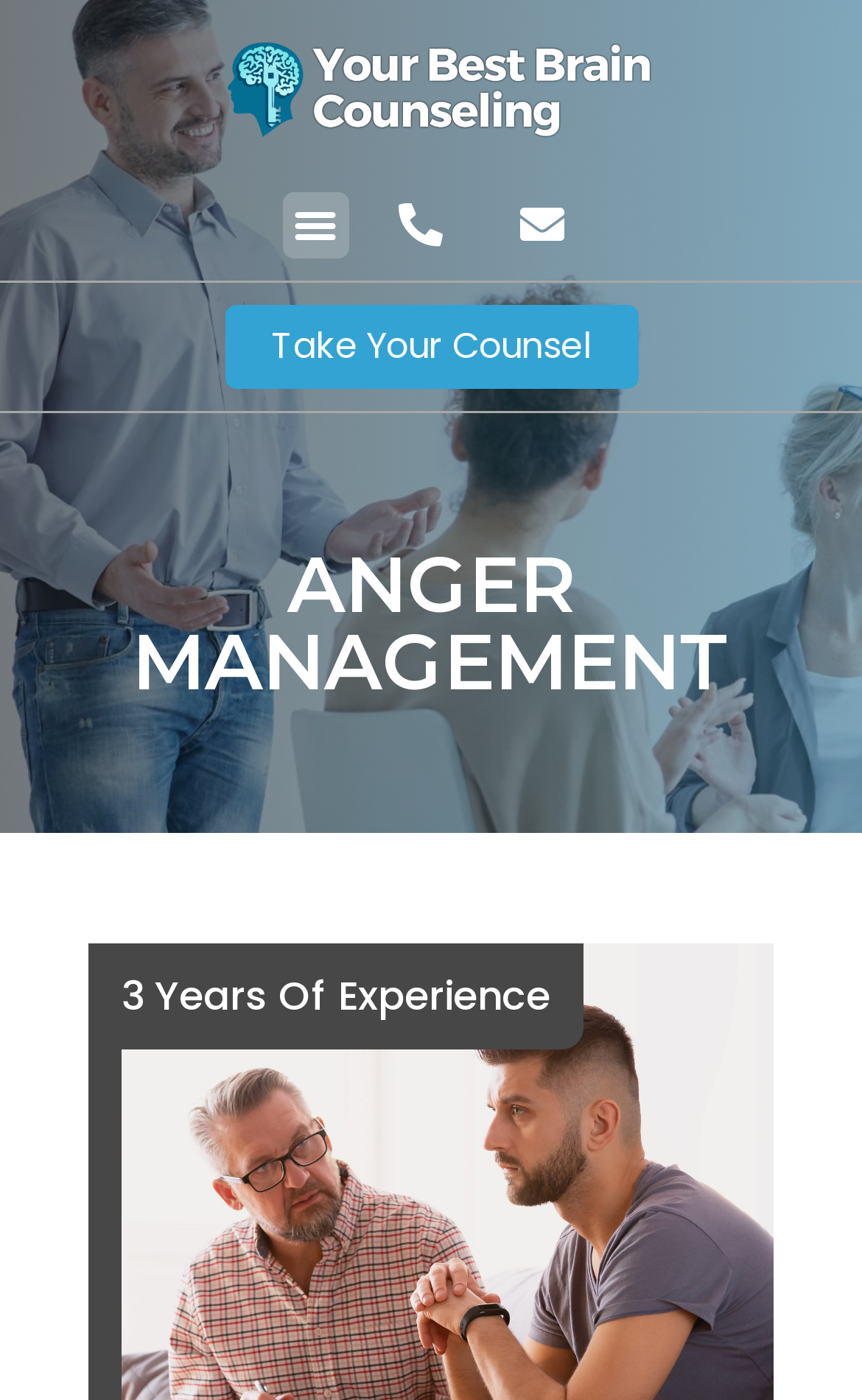What is the profession of the people mentioned on the webpage? From the image, respond with a single word or brief phrase.

Counseling